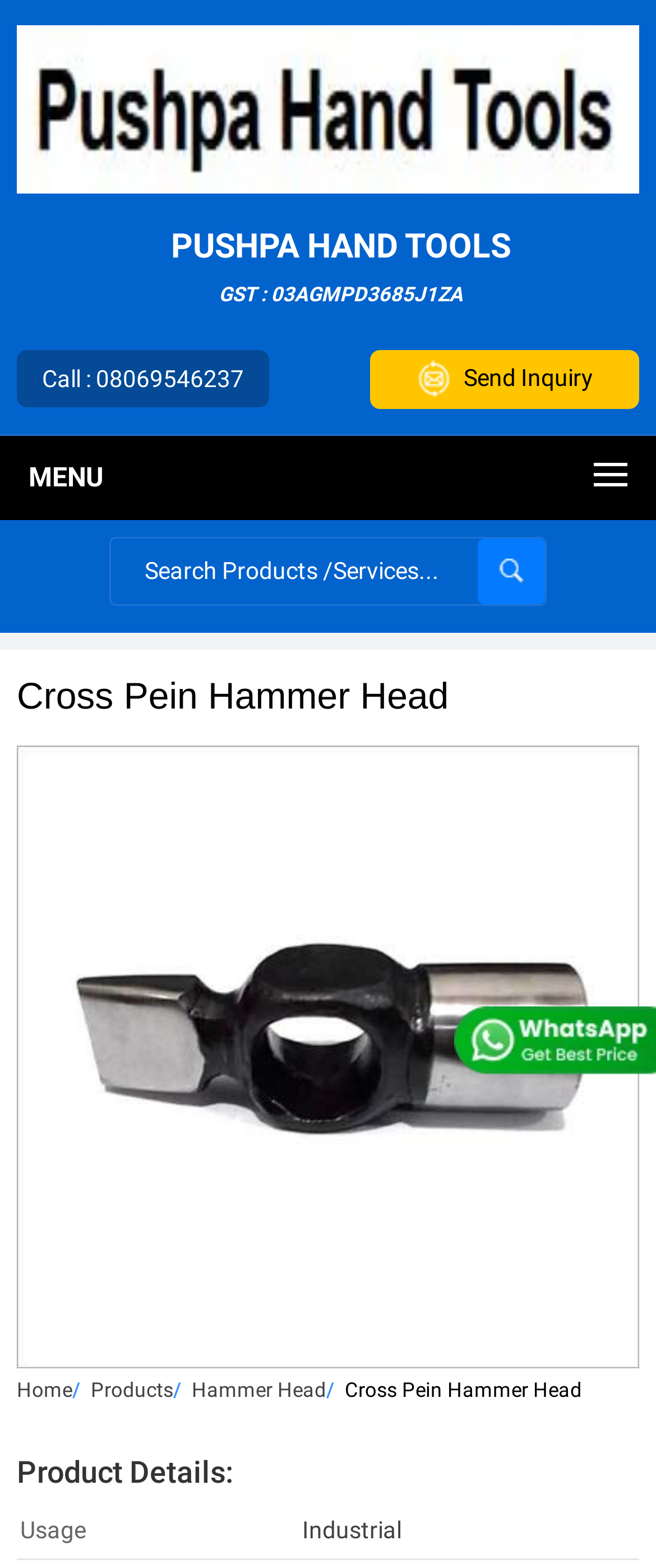Please specify the bounding box coordinates of the element that should be clicked to execute the given instruction: 'Share on whatsapp'. Ensure the coordinates are four float numbers between 0 and 1, expressed as [left, top, right, bottom].

None